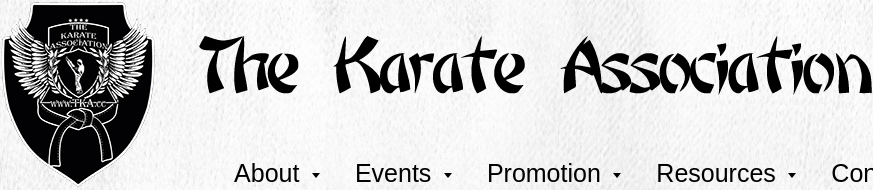Provide a one-word or short-phrase response to the question:
What is the purpose of the navigational links?

to explore the association's offerings